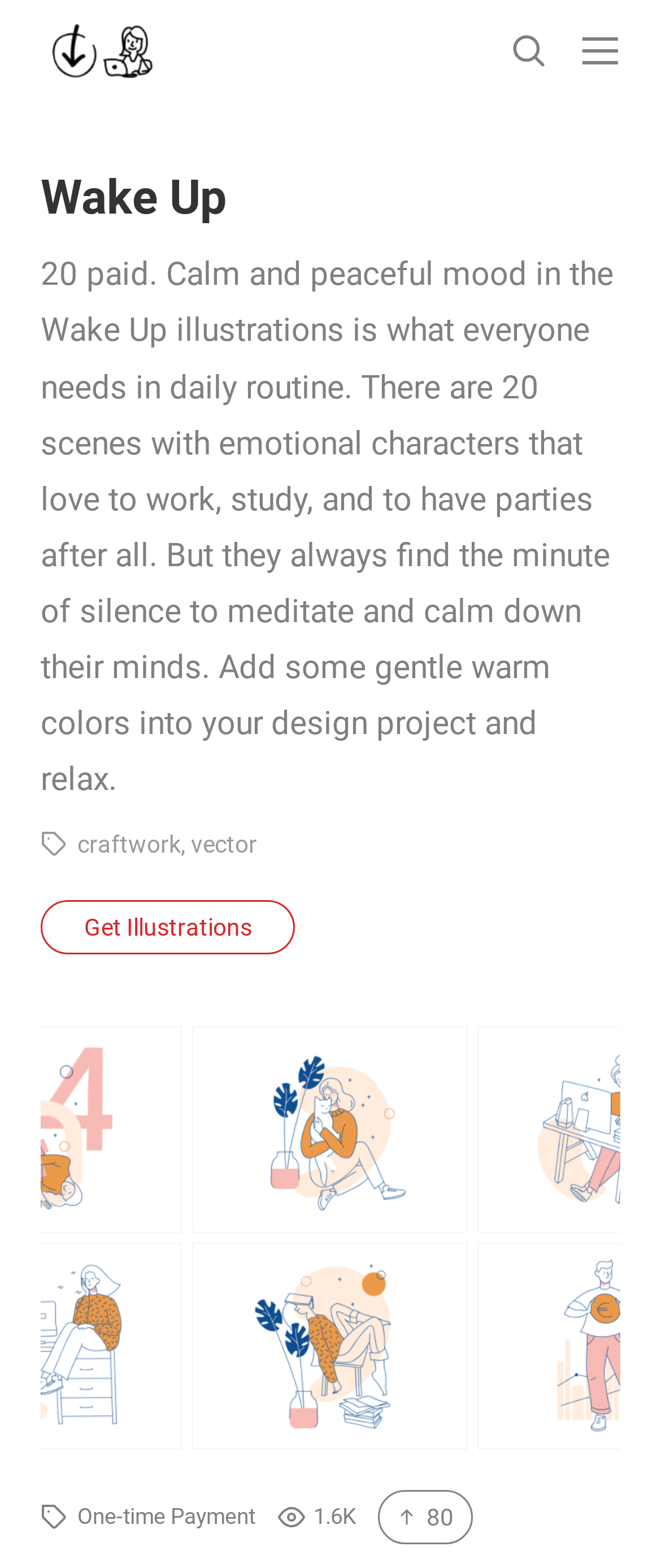Determine the bounding box coordinates for the region that must be clicked to execute the following instruction: "search".

[0.772, 0.021, 0.828, 0.044]